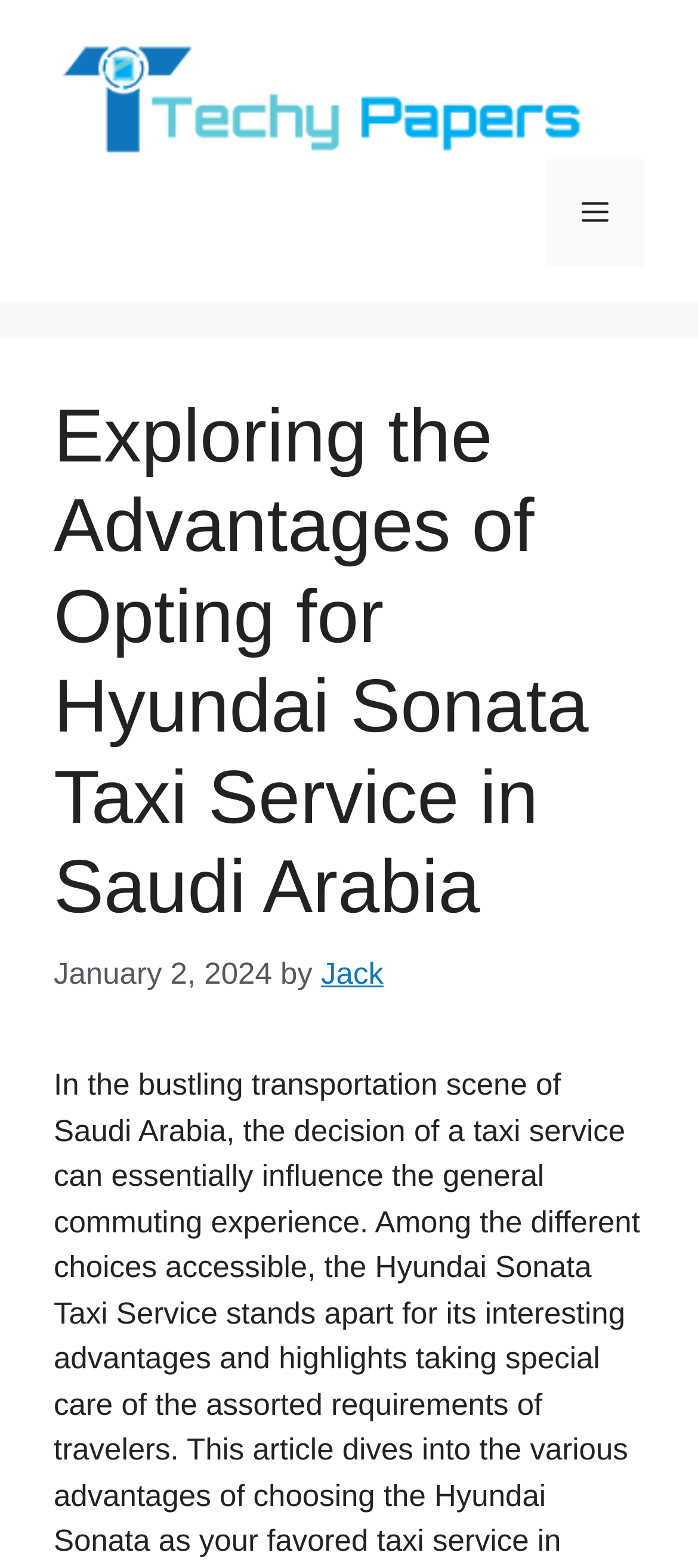Is the menu expanded?
Based on the screenshot, provide your answer in one word or phrase.

No